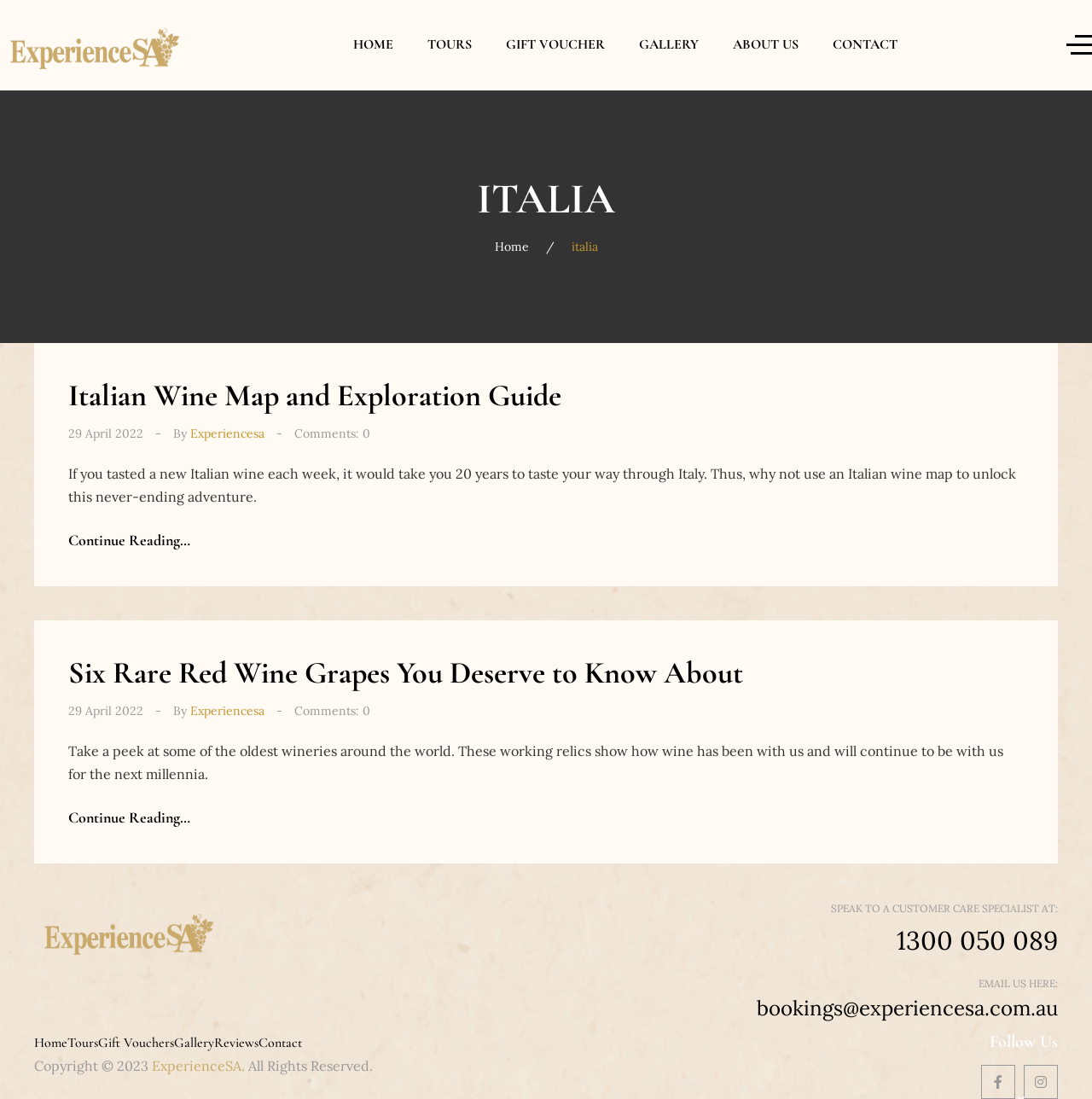Give the bounding box coordinates for this UI element: "bookings@experiencesa.com.au". The coordinates should be four float numbers between 0 and 1, arranged as [left, top, right, bottom].

[0.693, 0.905, 0.969, 0.929]